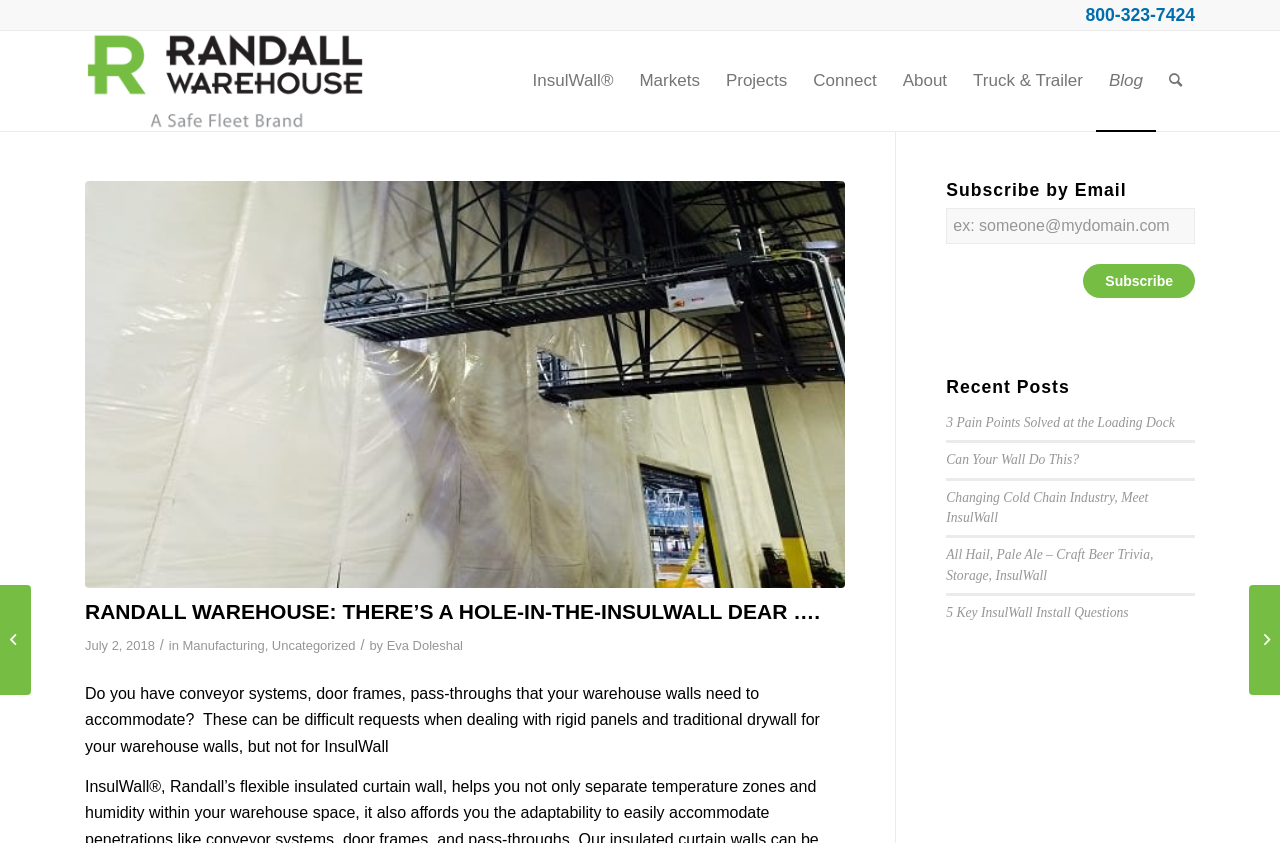What is the main topic of the webpage?
Please provide an in-depth and detailed response to the question.

I determined the main topic of the webpage by analyzing the content and structure of the webpage. The webpage has a prominent link and image with the text 'InsulWall keeps it cold with our insulated curtain warehouse walls', and the menu items also include 'InsulWall'. Therefore, I concluded that the main topic of the webpage is InsulWall.